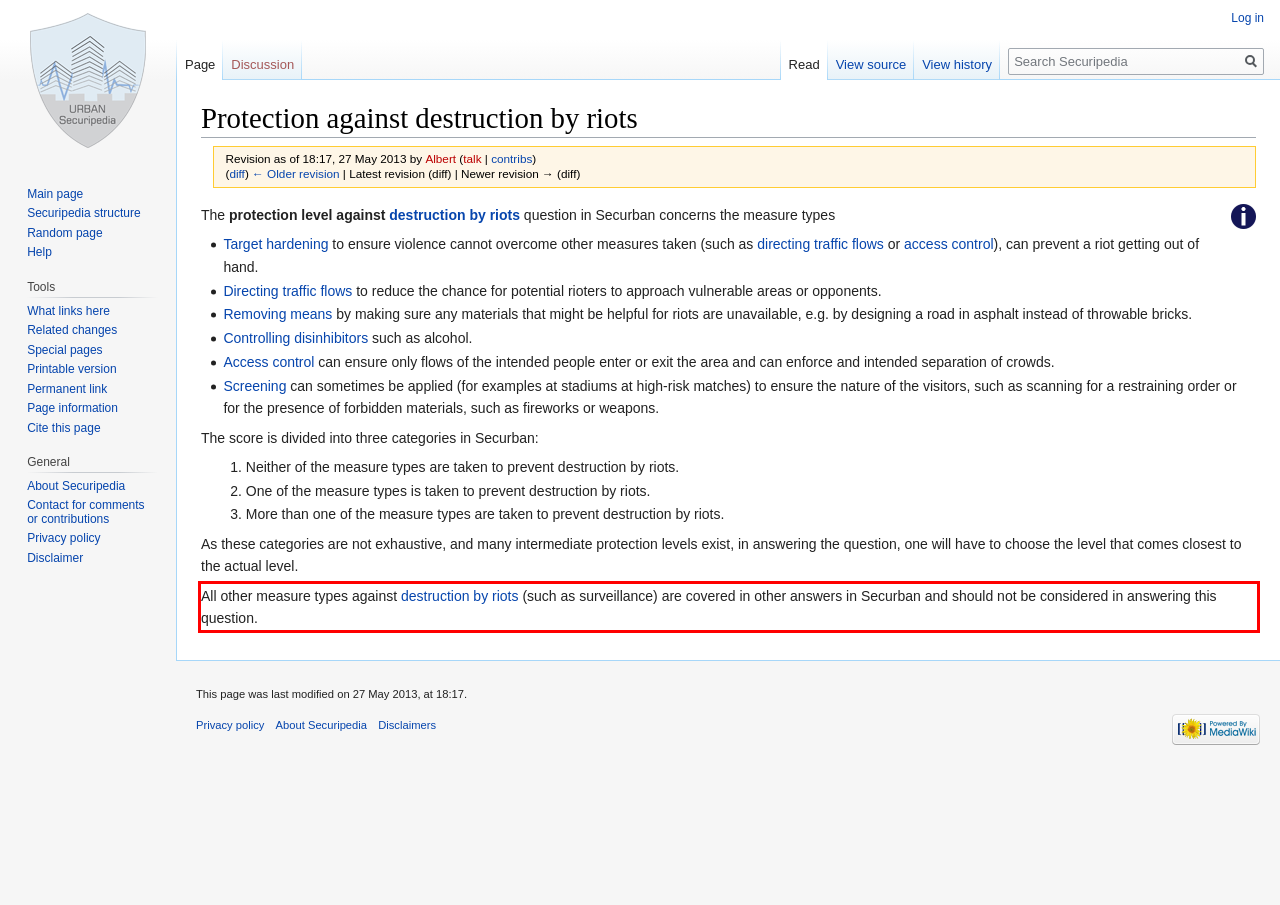Please identify and extract the text content from the UI element encased in a red bounding box on the provided webpage screenshot.

All other measure types against destruction by riots (such as surveillance) are covered in other answers in Securban and should not be considered in answering this question.